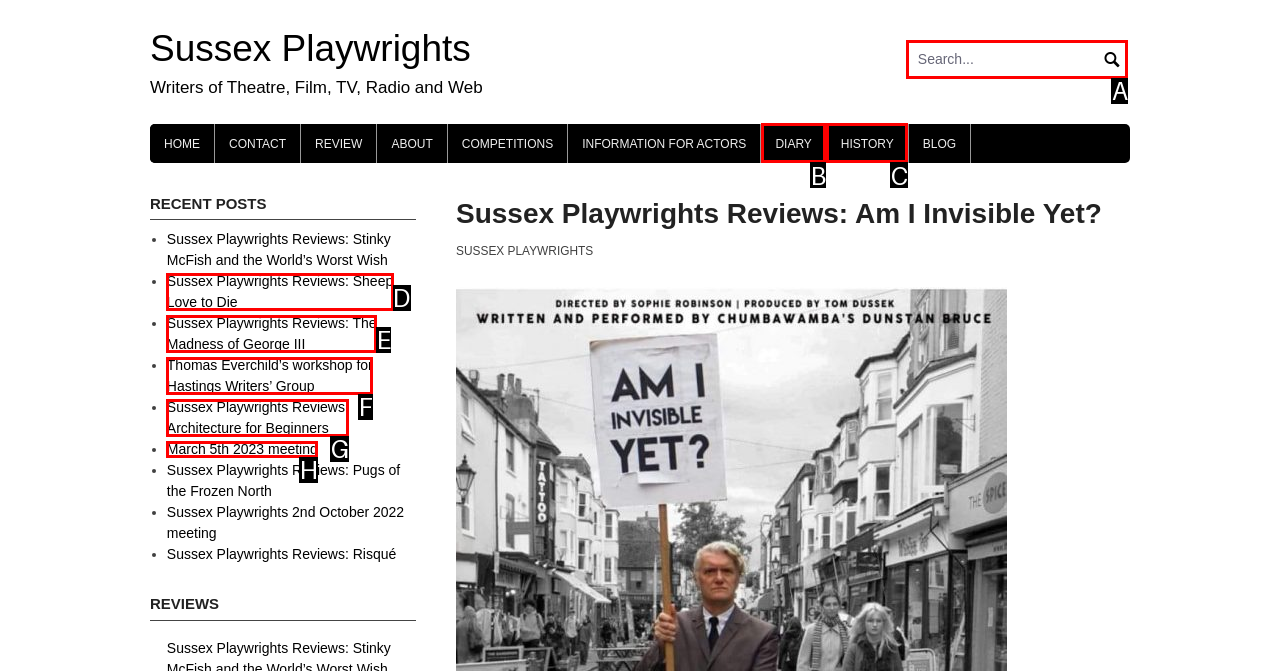Select the option that matches this description: March 5th 2023 meeting
Answer by giving the letter of the chosen option.

H